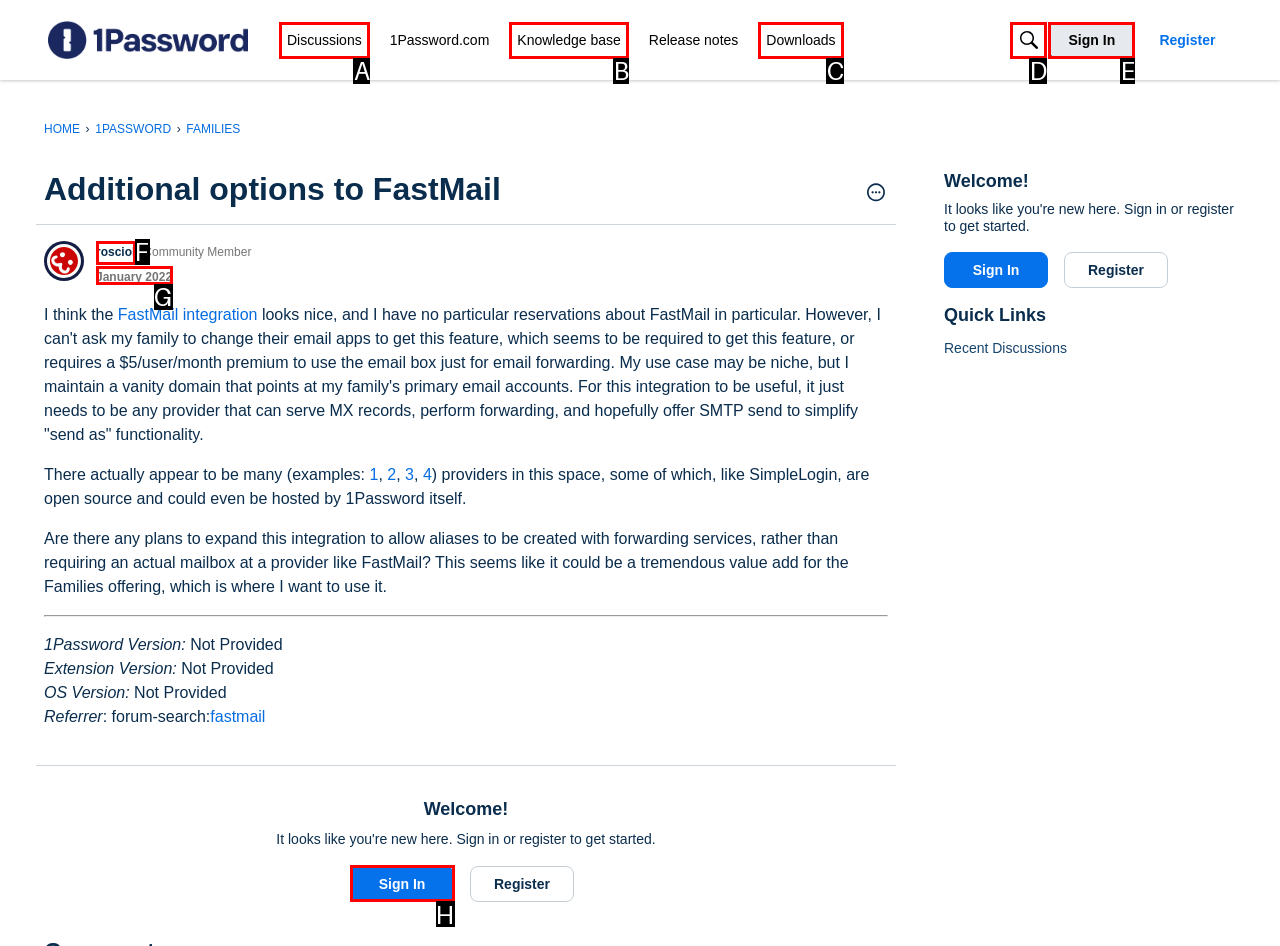Match the description: Sign In to the correct HTML element. Provide the letter of your choice from the given options.

H